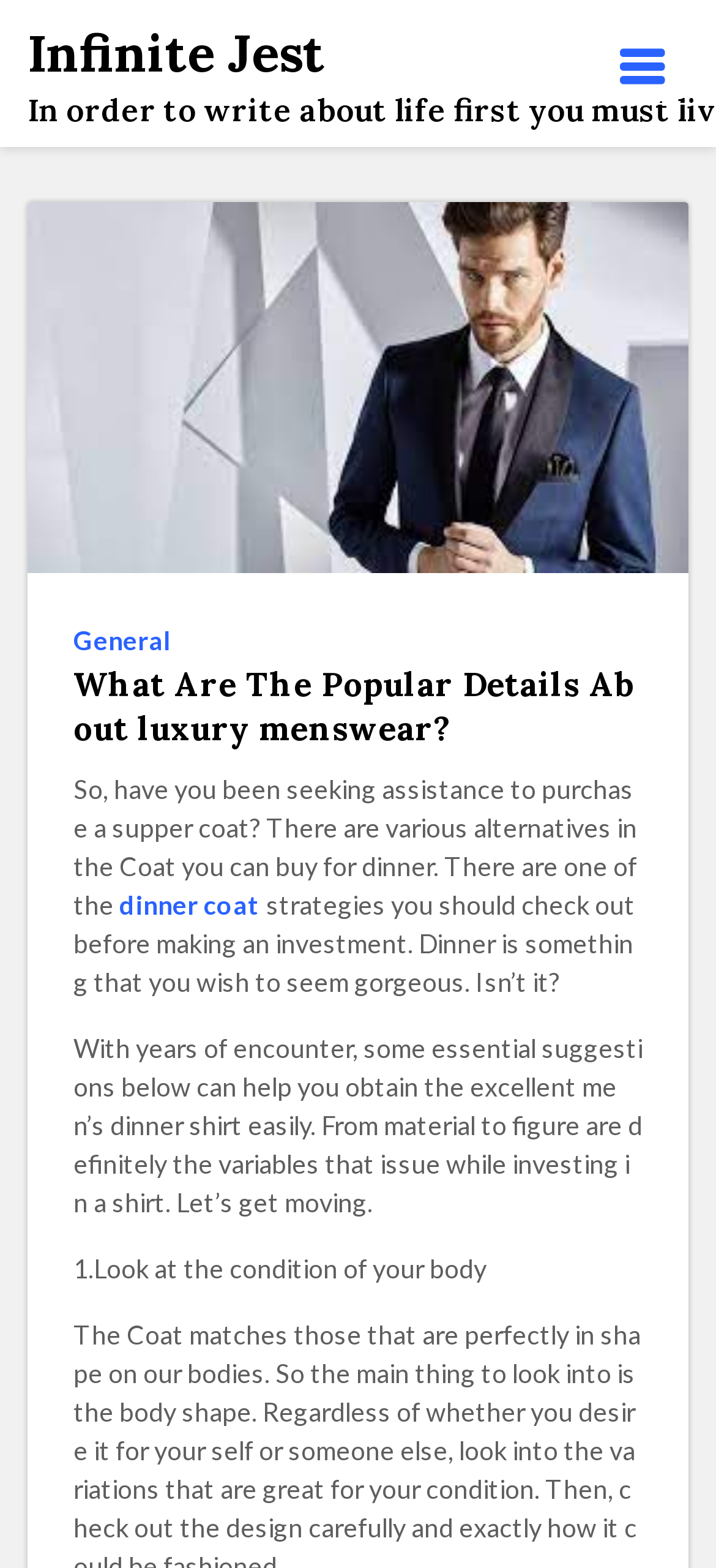Create a detailed description of the webpage's content and layout.

The webpage is about luxury menswear, specifically discussing details to consider when purchasing a dinner coat and shirt. At the top, there is a button with an icon on the right side of the page. Below the button, there is a heading that repeats the title "What Are The Popular Details About luxury menswear?".

Under the heading, there is a block of text that introduces the topic of buying a dinner coat, mentioning that there are various alternatives to consider. This text is followed by a link to "dinner coat". The text continues, emphasizing the importance of looking good at dinner and providing some essential tips to consider when investing in a shirt.

Further down, there is a numbered list, starting with "1.Look at the condition of your body", which suggests that the article will provide a step-by-step guide to choosing the right dinner shirt. On the left side of the page, there is a navigation menu with a link to "General".